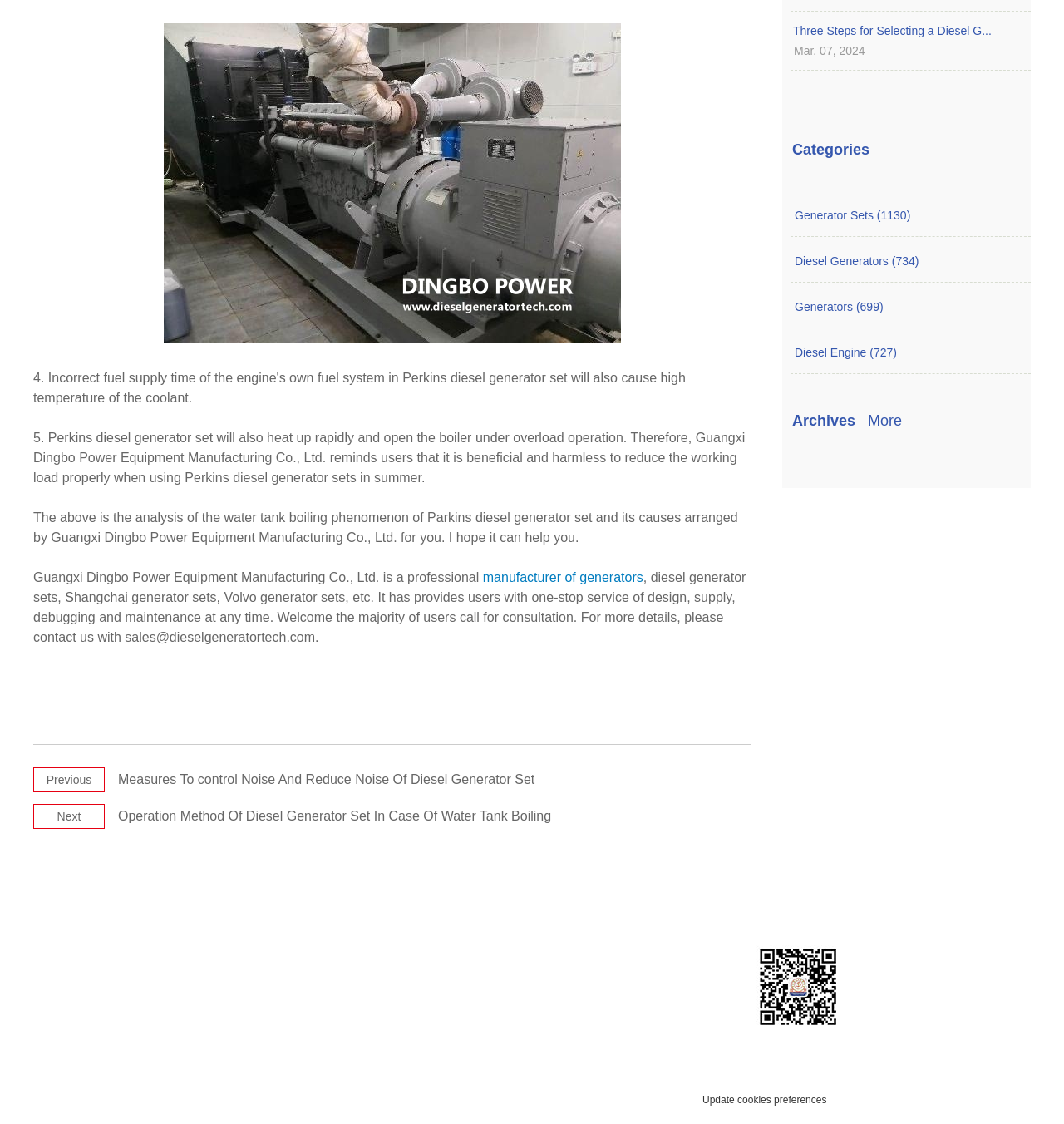Find and provide the bounding box coordinates for the UI element described here: "manufacturer of generators". The coordinates should be given as four float numbers between 0 and 1: [left, top, right, bottom].

[0.454, 0.507, 0.604, 0.52]